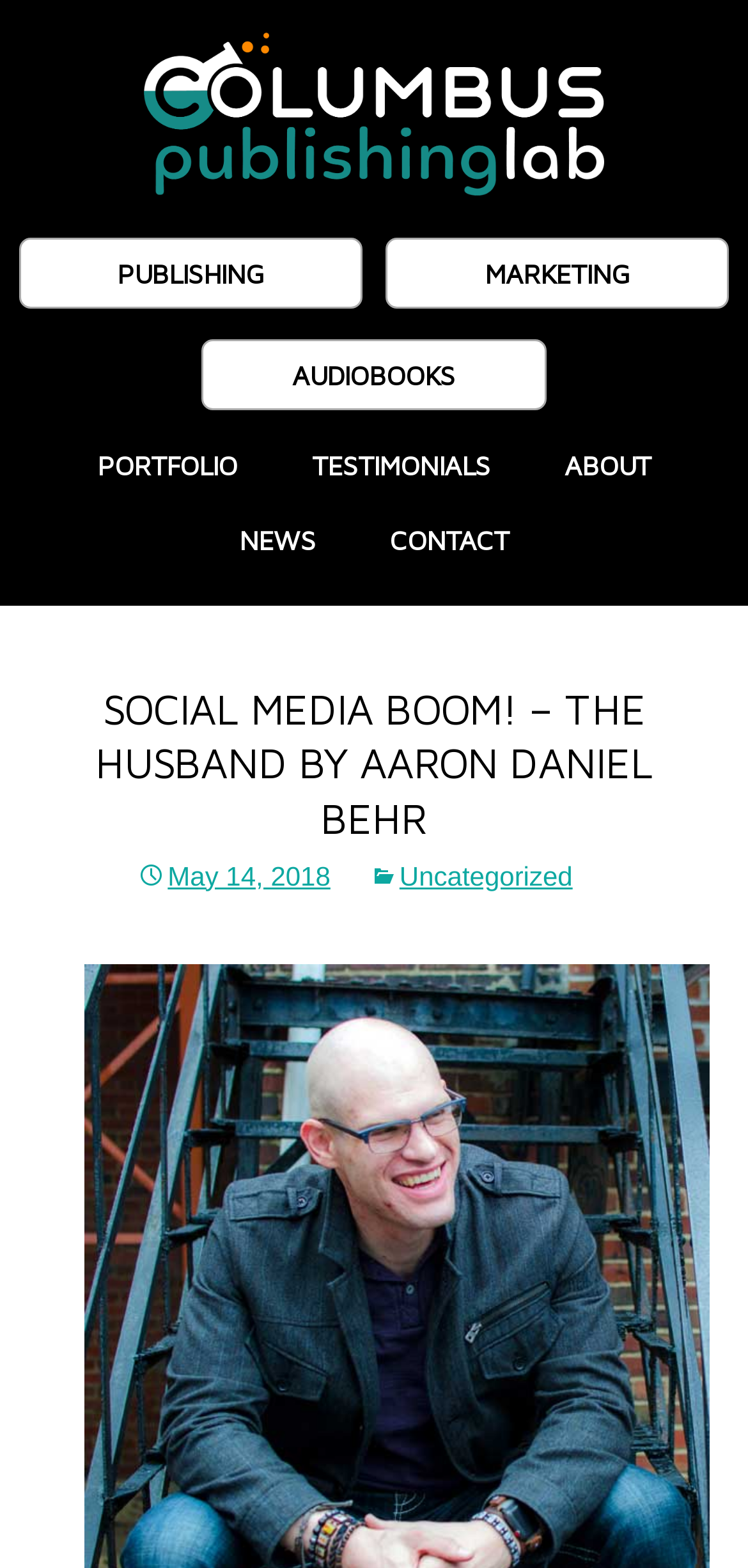Refer to the image and provide an in-depth answer to the question: 
What is the name of the publishing lab?

I found the answer by looking at the top-left corner of the webpage, where I saw a link with the text 'Columbus Publishing Lab'.